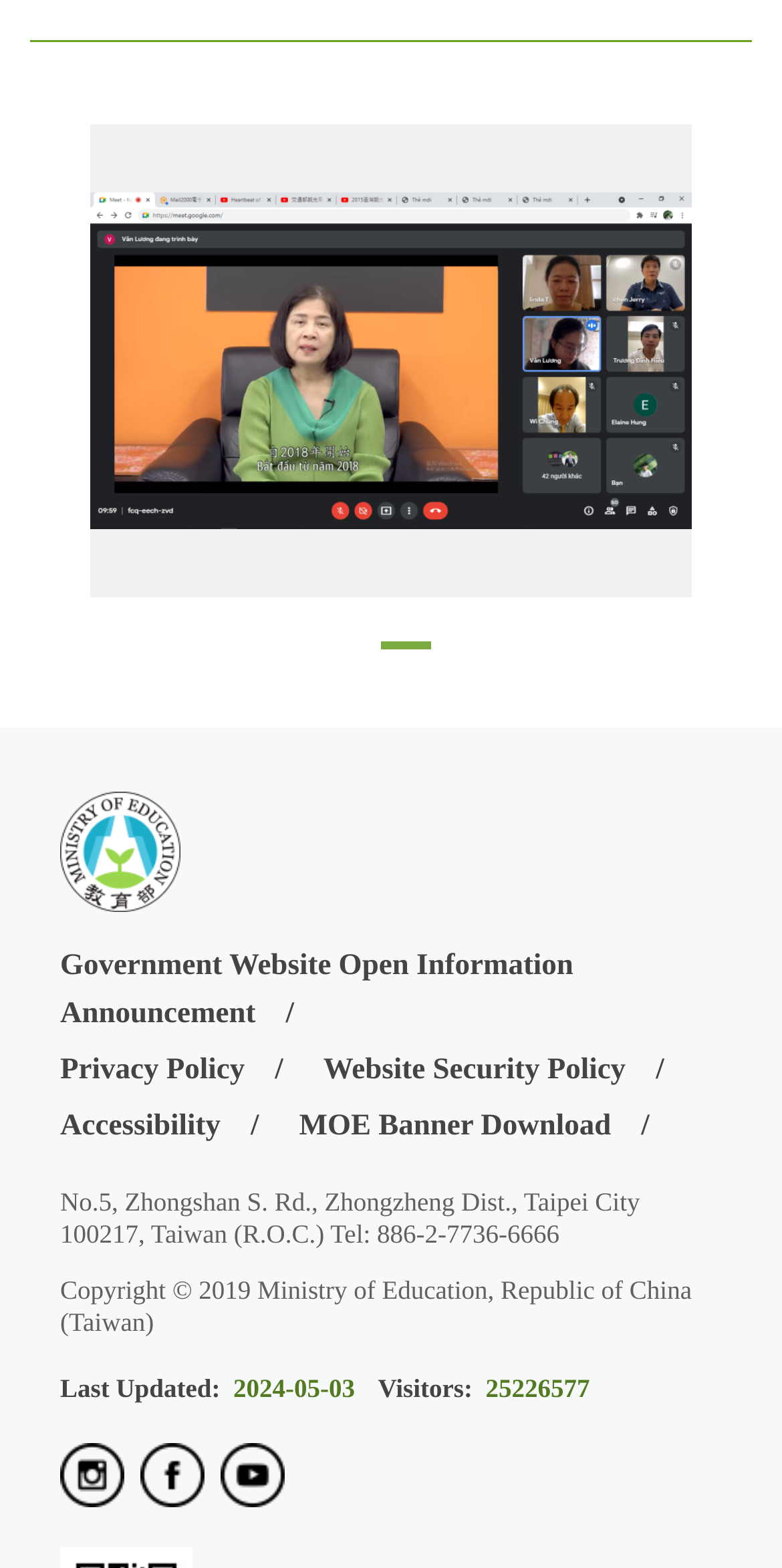Using the format (top-left x, top-left y, bottom-right x, bottom-right y), and given the element description, identify the bounding box coordinates within the screenshot: ktzivakos@gr8-geo.com

None